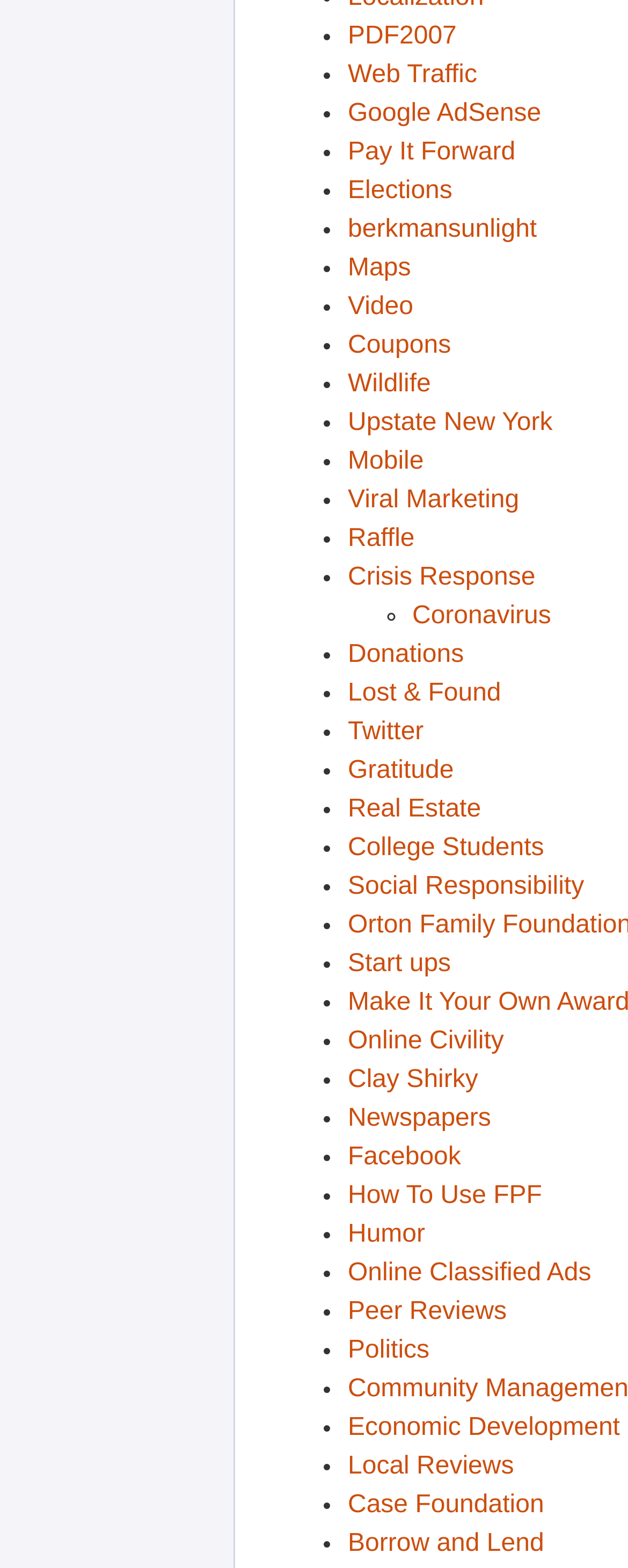Use a single word or phrase to answer the question:
What is the category of the link 'Elections'?

Politics